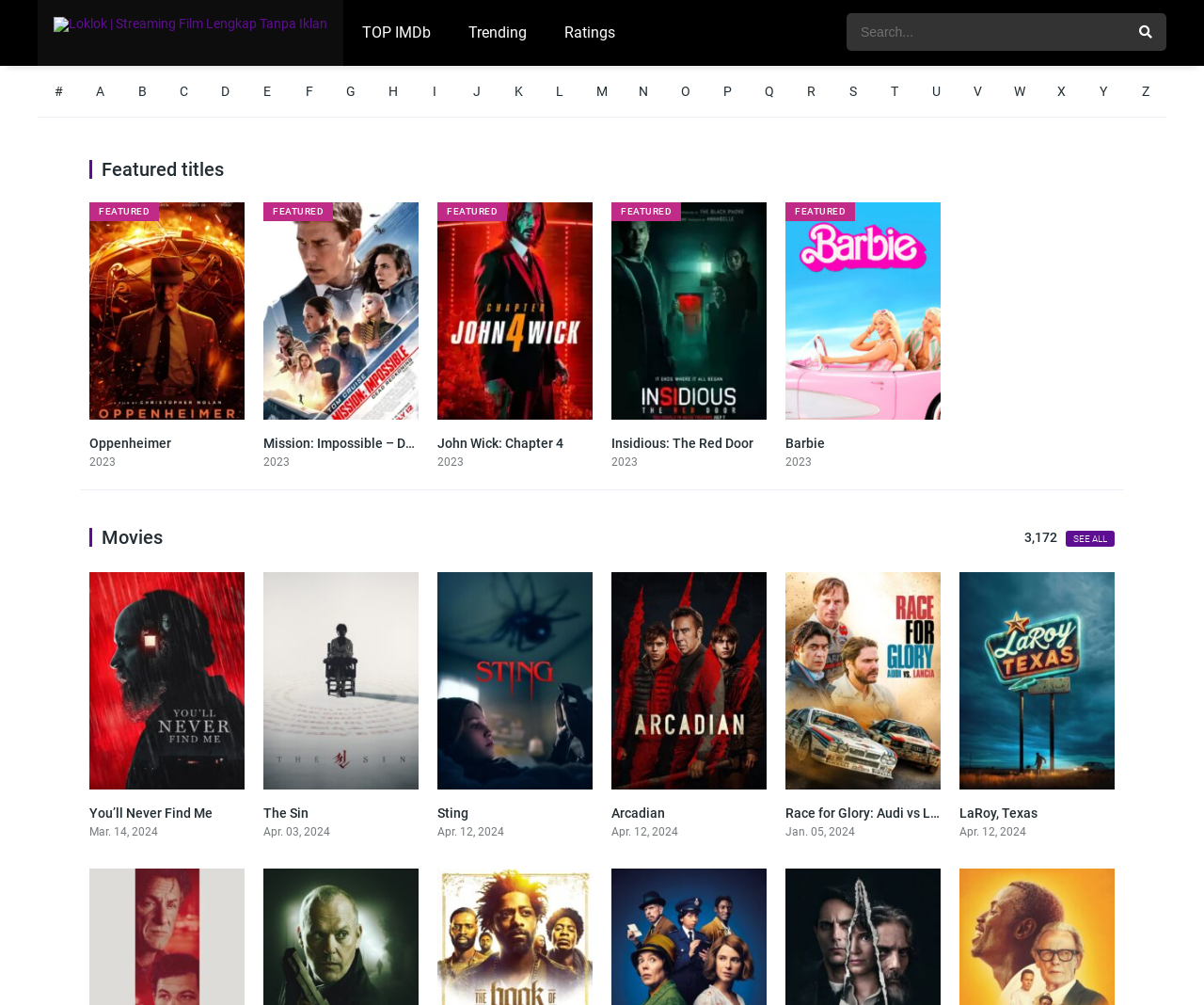Determine the bounding box coordinates of the clickable area required to perform the following instruction: "View featured title Oppenheimer". The coordinates should be represented as four float numbers between 0 and 1: [left, top, right, bottom].

[0.074, 0.434, 0.142, 0.449]